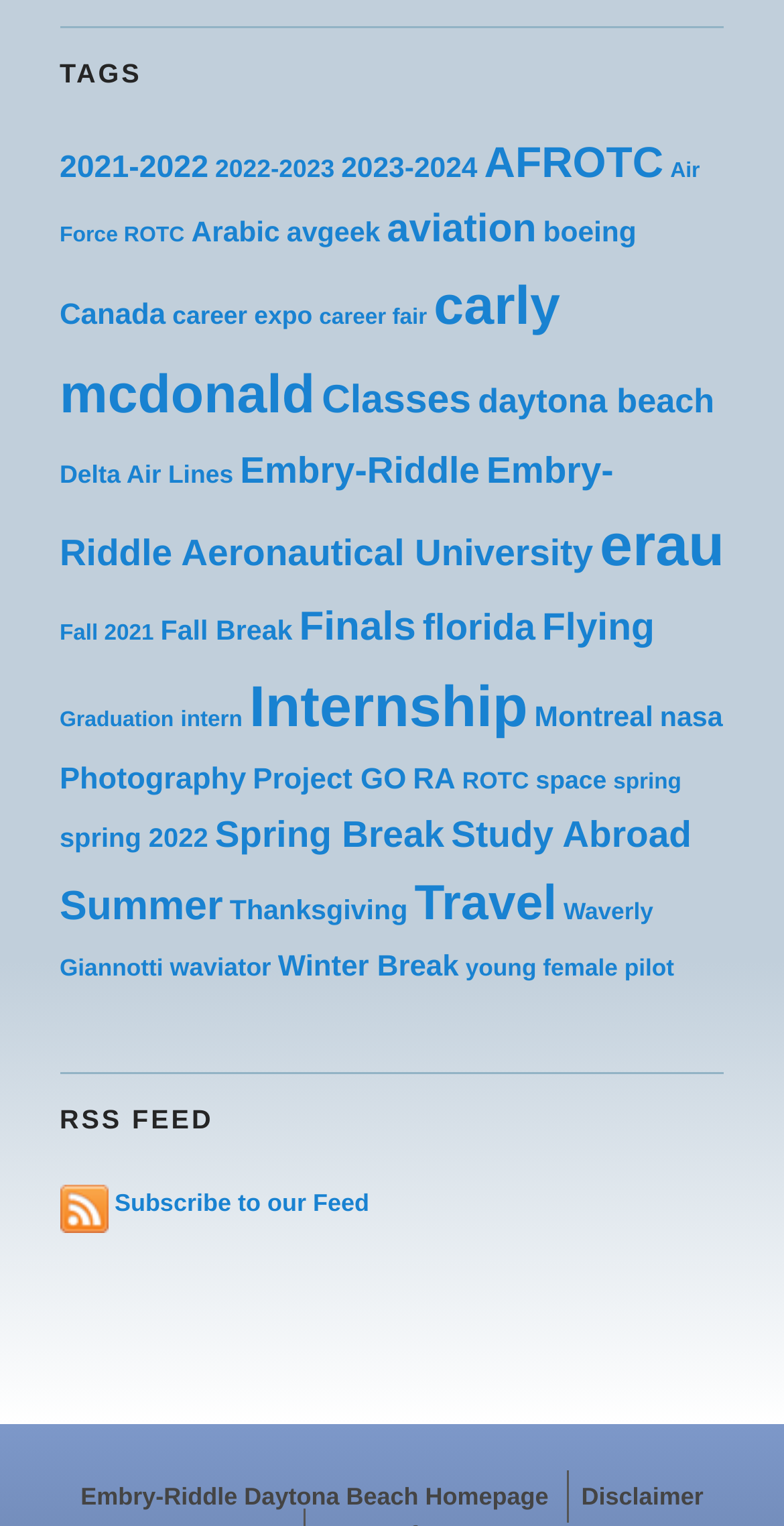Identify the bounding box coordinates of the specific part of the webpage to click to complete this instruction: "Read Car News".

None